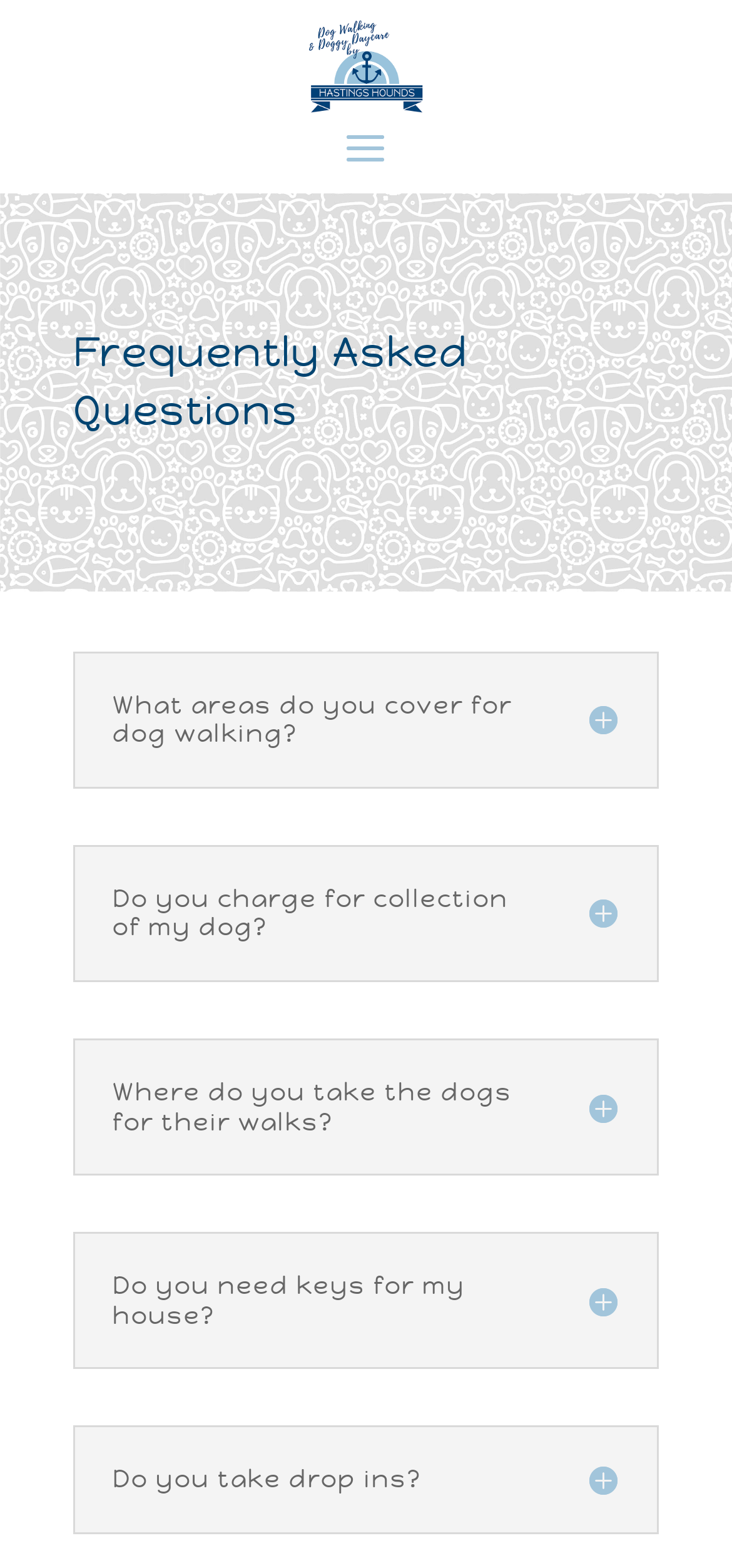Summarize the contents and layout of the webpage in detail.

The webpage is about Hastings Hounds Pet Care Service FAQ. At the top left of the page, there is a logo of Hastings Hounds dog walking and doggy daycare, which is also a clickable link. Below the logo, there is a heading that reads "Frequently Asked Questions". 

Under the "Frequently Asked Questions" heading, there are five subheadings, each with a question mark icon. These subheadings are arranged vertically, one below the other, and take up most of the page. The questions are: "What areas do you cover for dog walking?", "Do you charge for collection of my dog?", "Where do you take the dogs for their walks?", "Do you need keys for my house?", and "Do you take drop ins?".